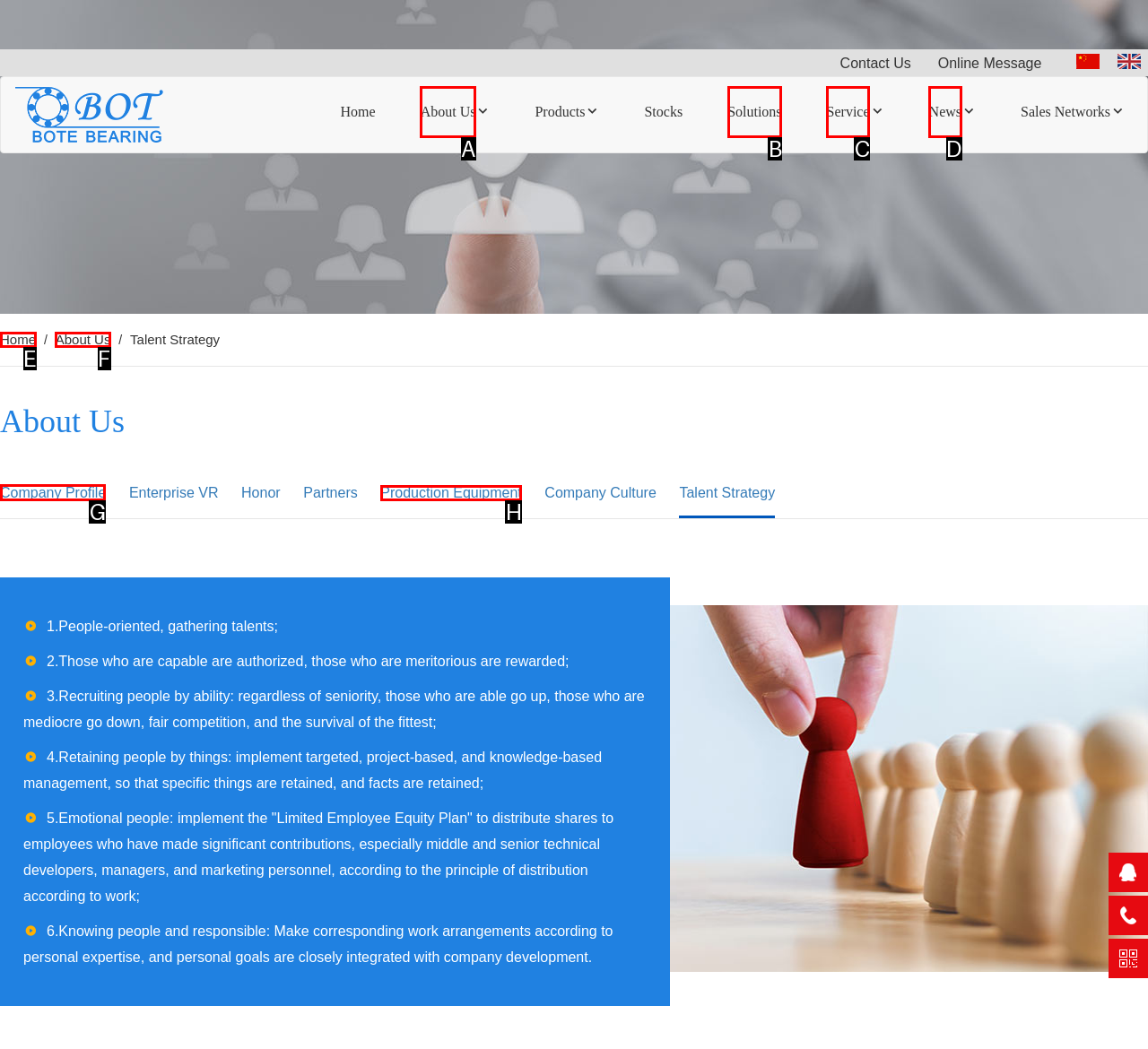Determine which option you need to click to execute the following task: View Company Profile. Provide your answer as a single letter.

G